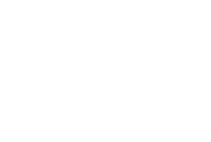Explain in detail what you see in the image.

This image features a graphic representation of an aircraft passenger loop belt extension assembly. It is designed to enhance safety and comfort for passengers by providing additional length to standard seat belts in aircraft. This item is particularly useful for accommodating larger individuals or ensuring a secure fit for all passengers during flight. It is part of a selection of airworthy items available for purchase, aimed at enhancing safety and compliance with aviation regulations.